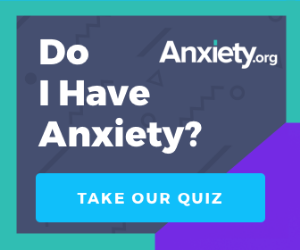Elaborate on all the elements present in the image.

The image features a promotional banner from Anxiety.org, inviting visitors to explore their resources on anxiety management. The bold text poses the question, "Do I Have Anxiety?" encouraging self-reflection and engagement. Below, a contrasting blue button invites users to "TAKE OUR QUIZ," making it easy for individuals to assess their mental health. The background includes playful geometric shapes, enhancing the banner's inviting and modern aesthetic. This call to action aims to provide an accessible starting point for individuals seeking to understand their mental health better and access support.